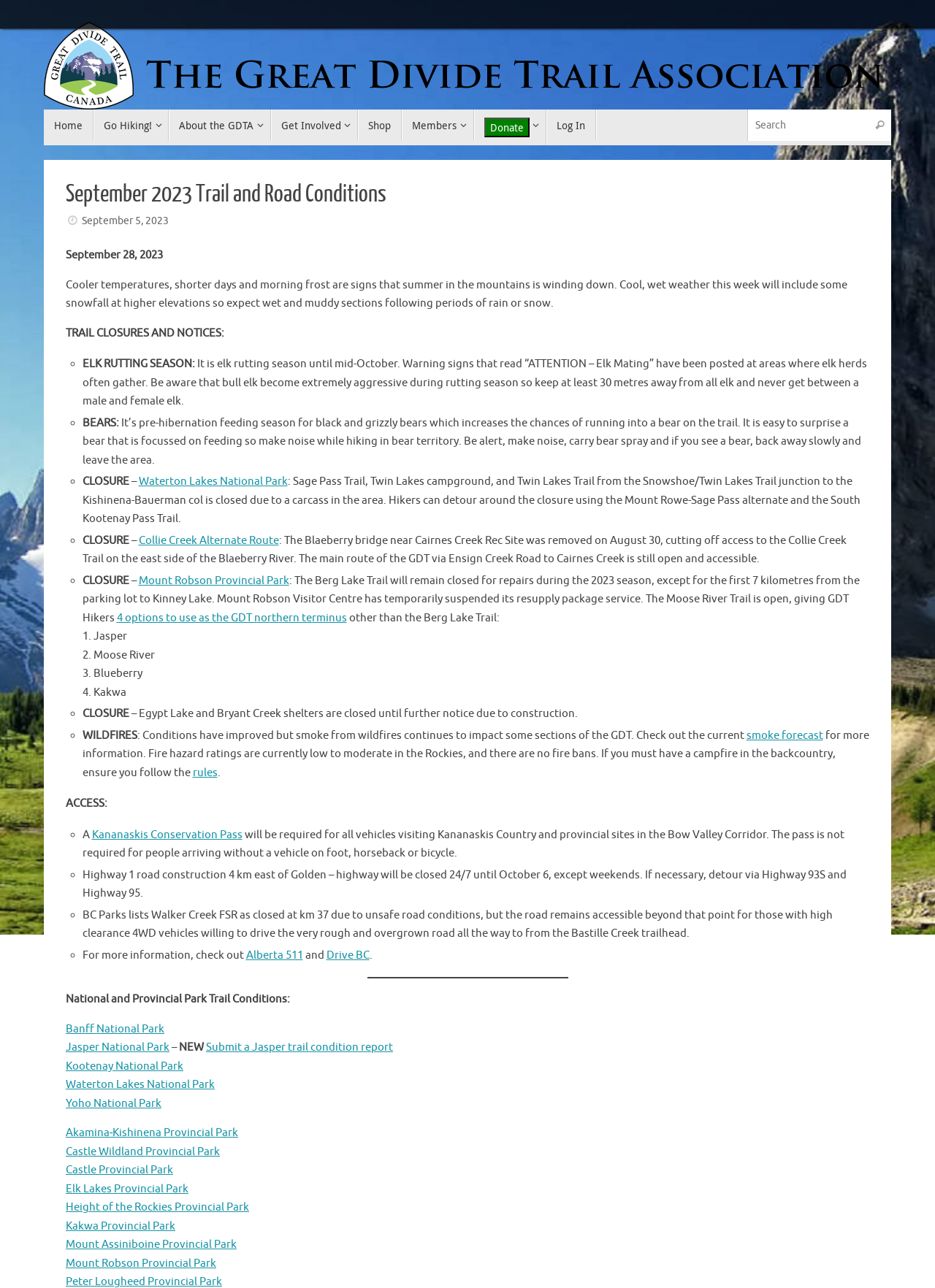Determine the bounding box coordinates of the clickable element to complete this instruction: "Check the closure of Waterton Lakes National Park". Provide the coordinates in the format of four float numbers between 0 and 1, [left, top, right, bottom].

[0.148, 0.369, 0.307, 0.379]